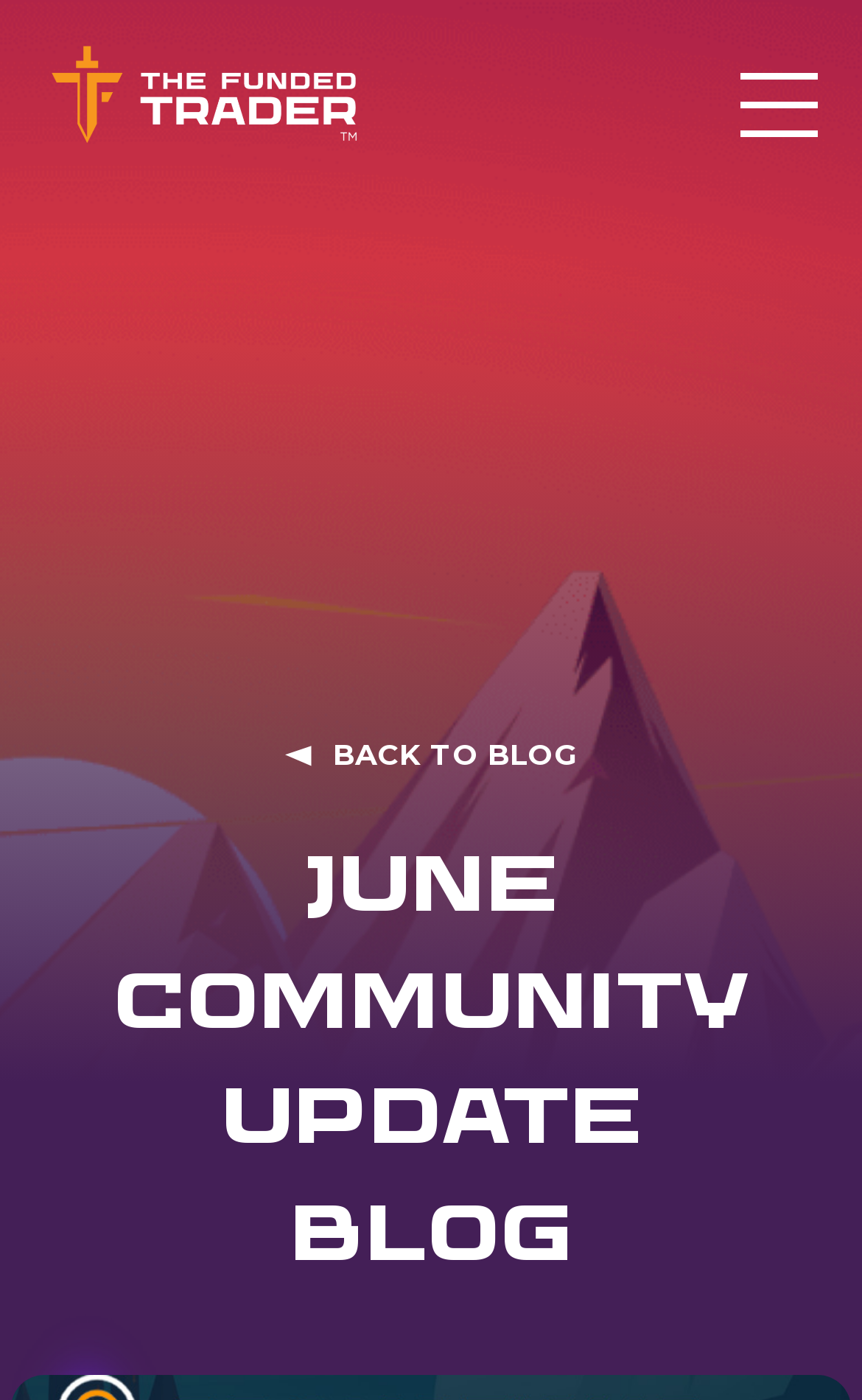Using the format (top-left x, top-left y, bottom-right x, bottom-right y), provide the bounding box coordinates for the described UI element. All values should be floating point numbers between 0 and 1: BACK TO BLOG

[0.329, 0.528, 0.671, 0.552]